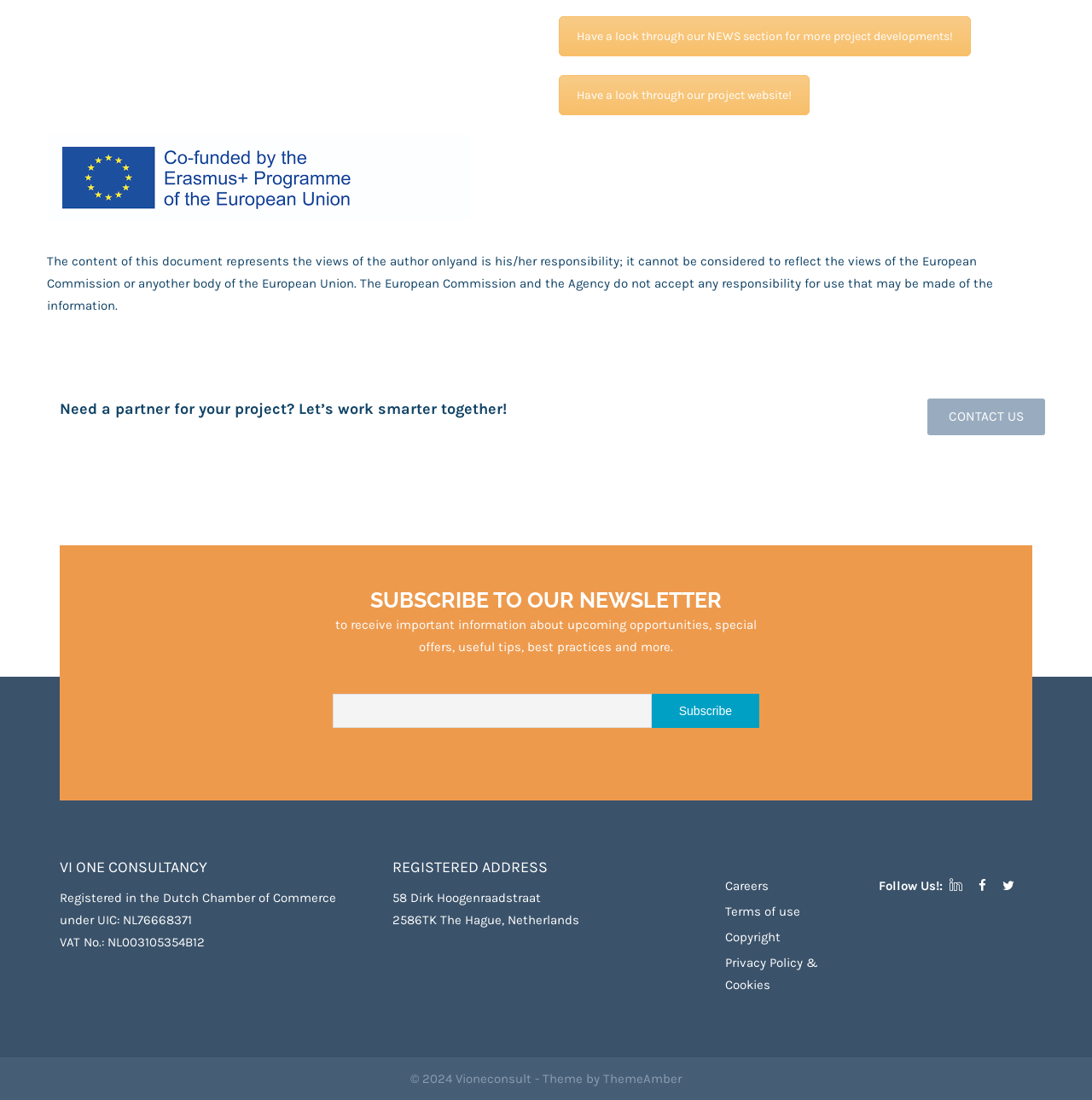Determine the bounding box coordinates of the clickable element to complete this instruction: "Read more about the NEWS section". Provide the coordinates in the format of four float numbers between 0 and 1, [left, top, right, bottom].

[0.512, 0.015, 0.889, 0.051]